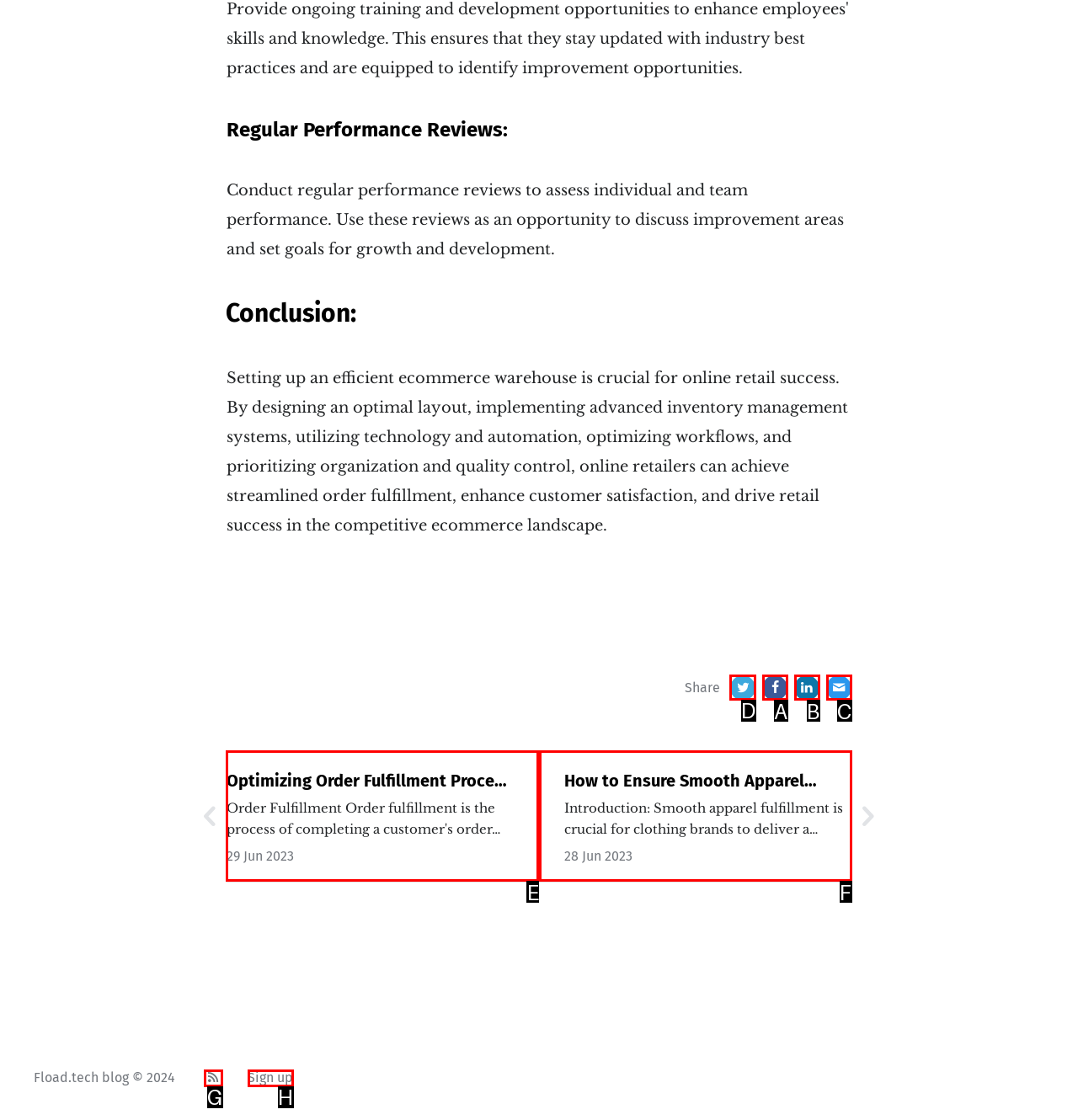Determine which HTML element to click for this task: Click on the 'Twitter' link to share the post Provide the letter of the selected choice.

D